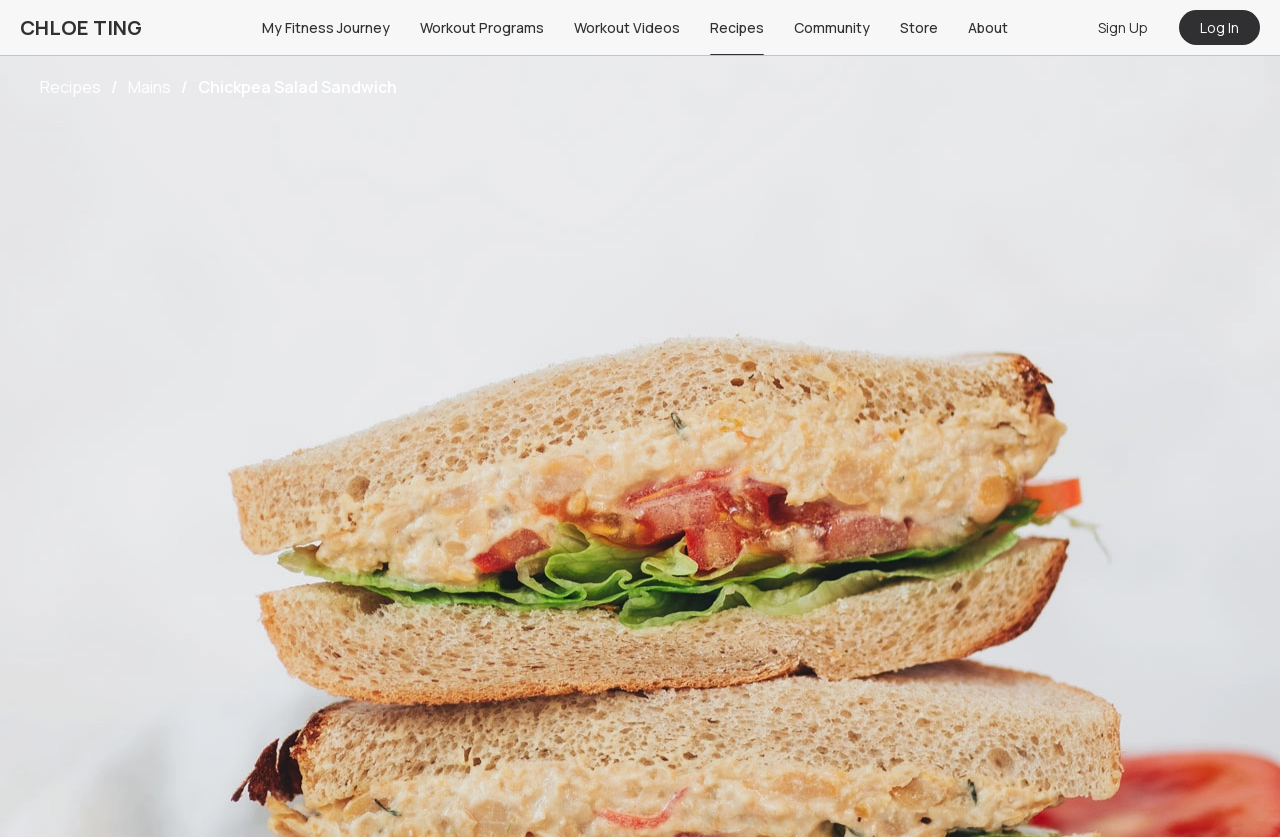What is the name of the recipe on this page?
Your answer should be a single word or phrase derived from the screenshot.

Chickpea Salad Sandwich